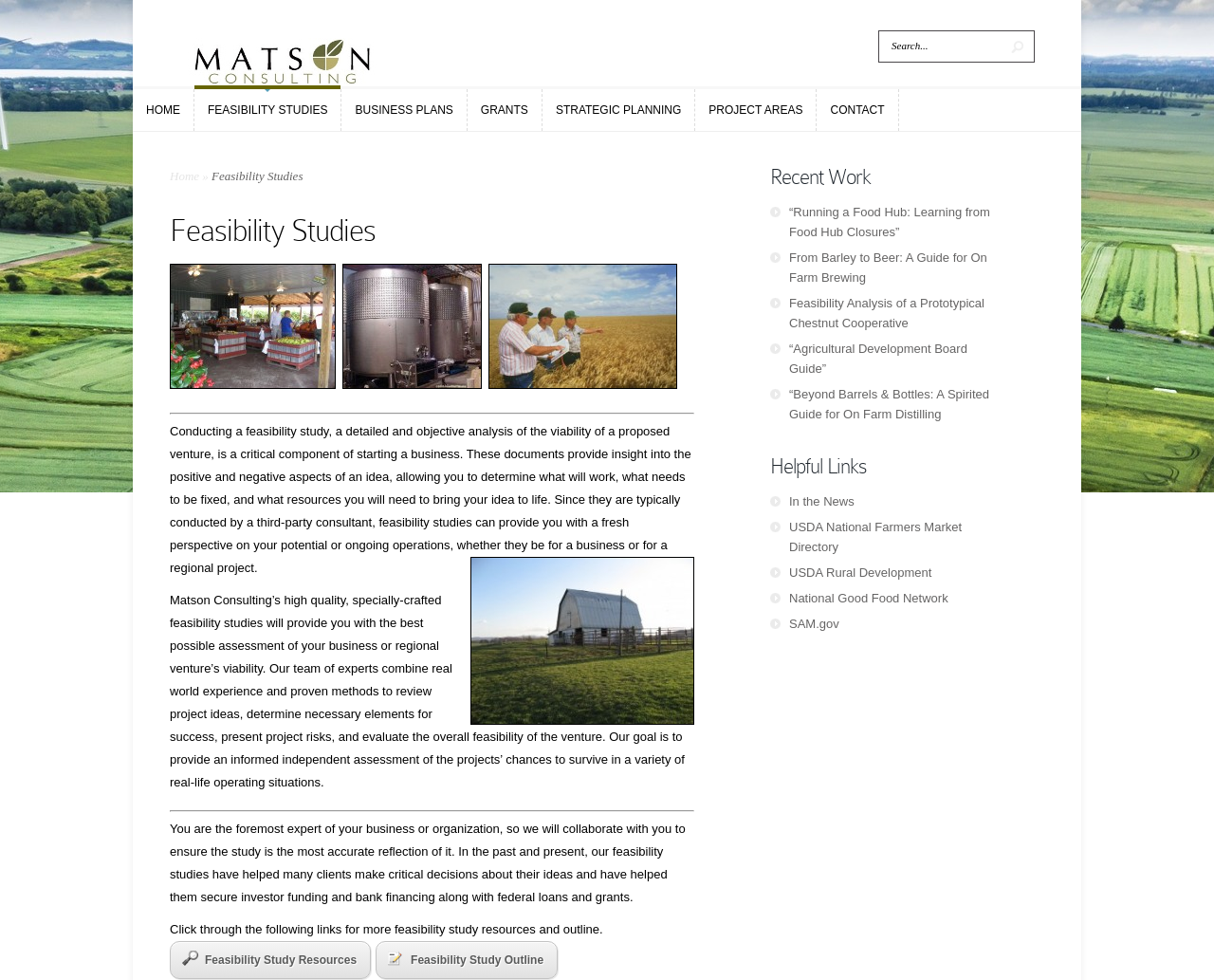Provide an in-depth caption for the elements present on the webpage.

The webpage is about Matson Consulting, a company that specializes in feasibility studies. At the top of the page, there is a logo image of Matson Consulting, followed by a search bar with a submit button. Below the search bar, there is a navigation menu with links to different sections of the website, including Home, Feasibility Studies, Business Plans, Grants, Strategic Planning, Project Areas, and Contact.

The main content of the page is divided into several sections. The first section has a heading "Feasibility Studies" and features an image of a farmers market. Below the image, there is a paragraph of text that explains the importance of feasibility studies in determining the viability of a business or project. The text also highlights the benefits of working with Matson Consulting's team of experts to conduct a feasibility study.

To the right of the text, there are two links with accompanying images, one for "Wine Fermentation Tanks" and another for "Meeting in field". Below these links, there is a horizontal separator line.

The next section has a heading "Conducting a Feasibility Study" and features a long paragraph of text that explains the process of conducting a feasibility study. The text is accompanied by an image of a rural barn. Below the text, there is another horizontal separator line.

The following section has a heading "Our Approach" and features a paragraph of text that explains Matson Consulting's approach to feasibility studies. The text highlights the company's expertise and commitment to providing accurate and independent assessments of business or project viability.

Below this section, there are two links, one for "Feasibility Study Resources" and another for "Feasibility Study Outline". The links are accompanied by a paragraph of text that invites users to click through for more information.

The next section has a heading "Recent Work" and features a list of links to different projects, including "Running a Food Hub: Learning from Food Hub Closures", "From Barley to Beer: A Guide for On Farm Brewing", and others.

Finally, there is a section with a heading "Helpful Links" that features a list of links to external resources, including "In the News", "USDA National Farmers Market Directory", and others.